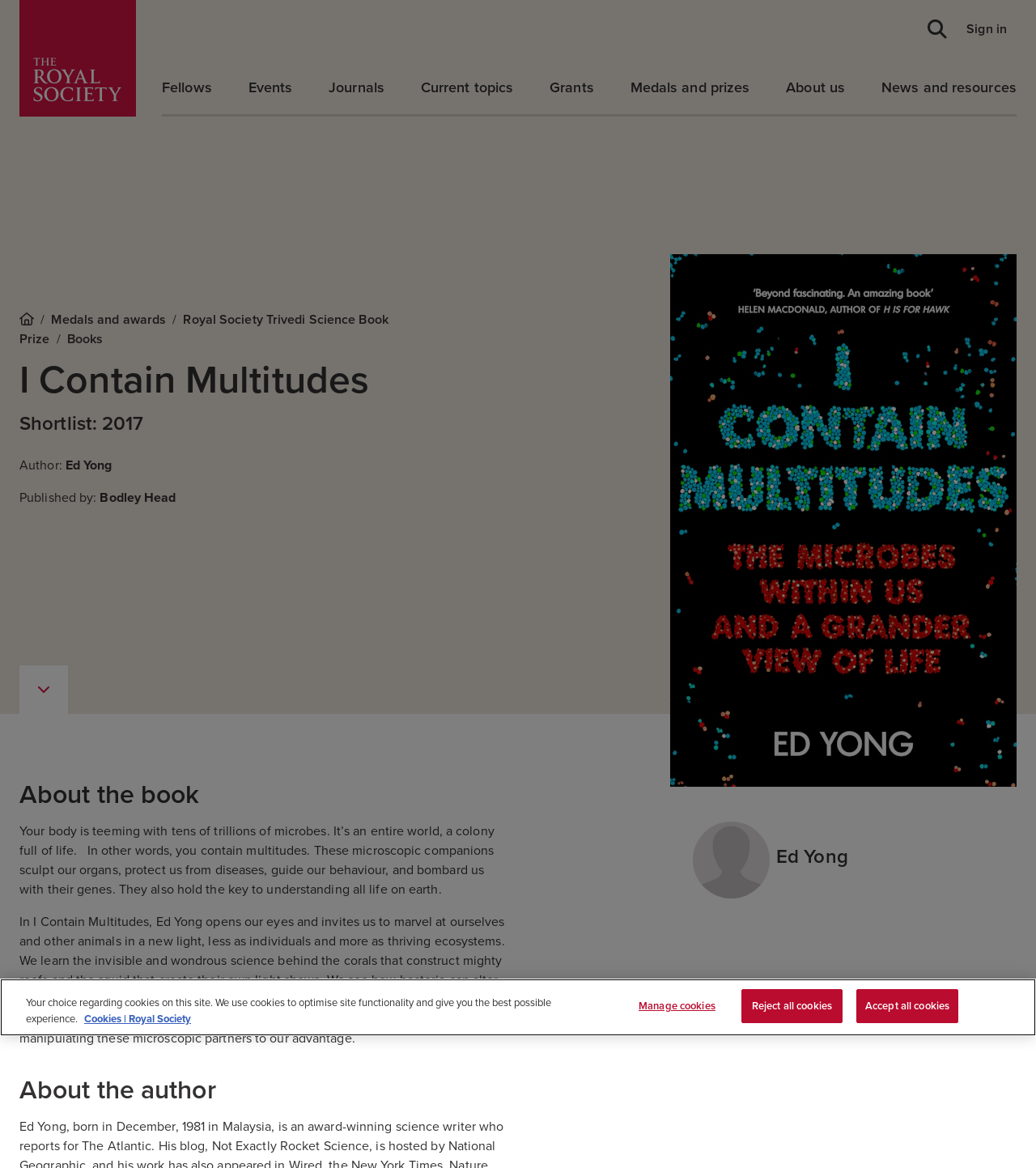Please provide a brief answer to the following inquiry using a single word or phrase:
What is the topic of the book?

Microbes